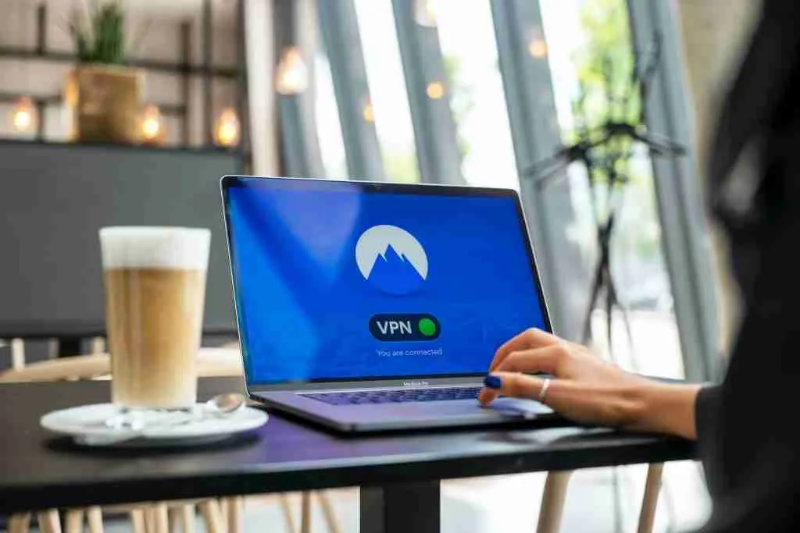What is next to the laptop?
From the image, respond with a single word or phrase.

A cup of latte art